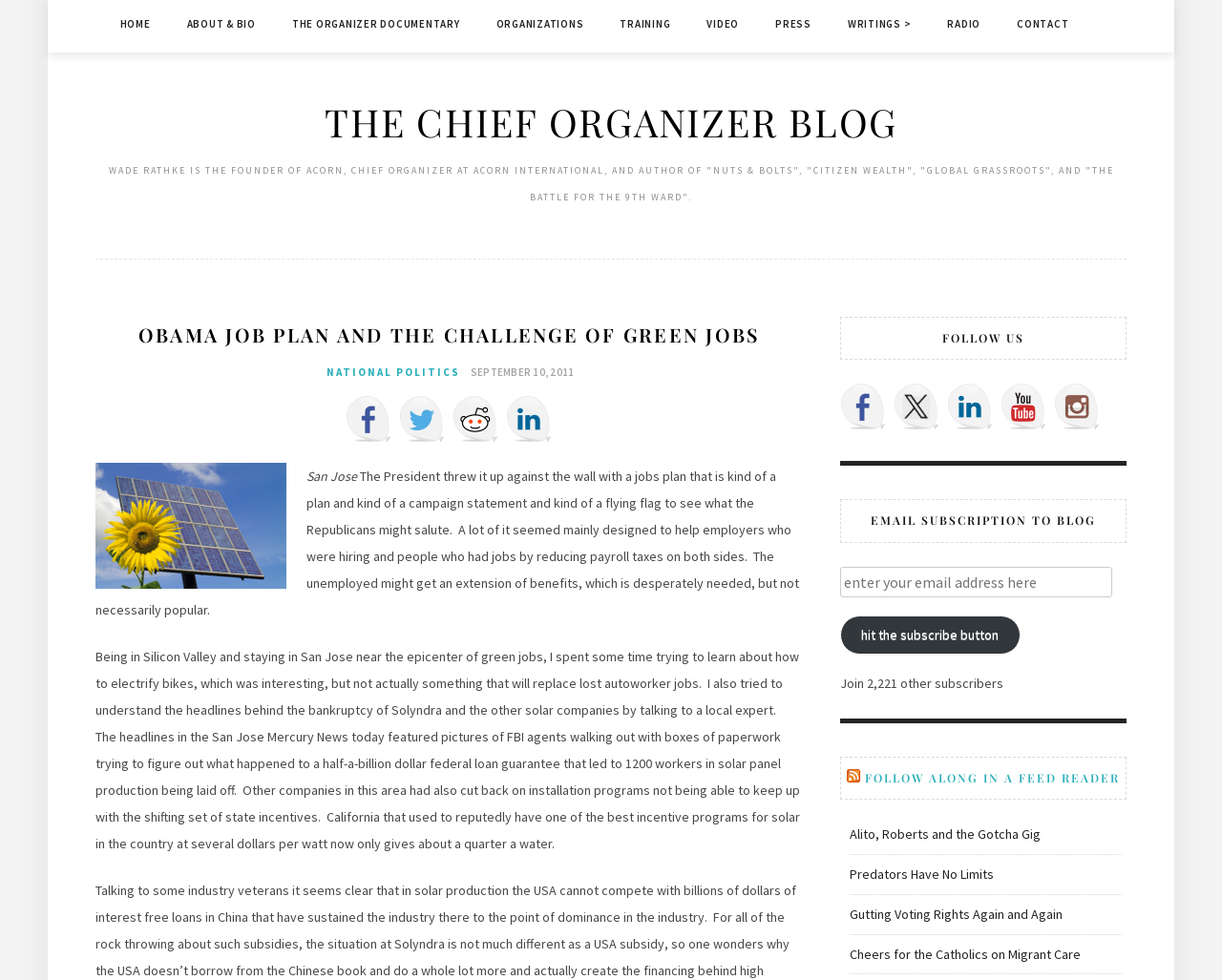Can you determine the bounding box coordinates of the area that needs to be clicked to fulfill the following instruction: "Click on the 'HOME' link"?

[0.098, 0.0, 0.123, 0.049]